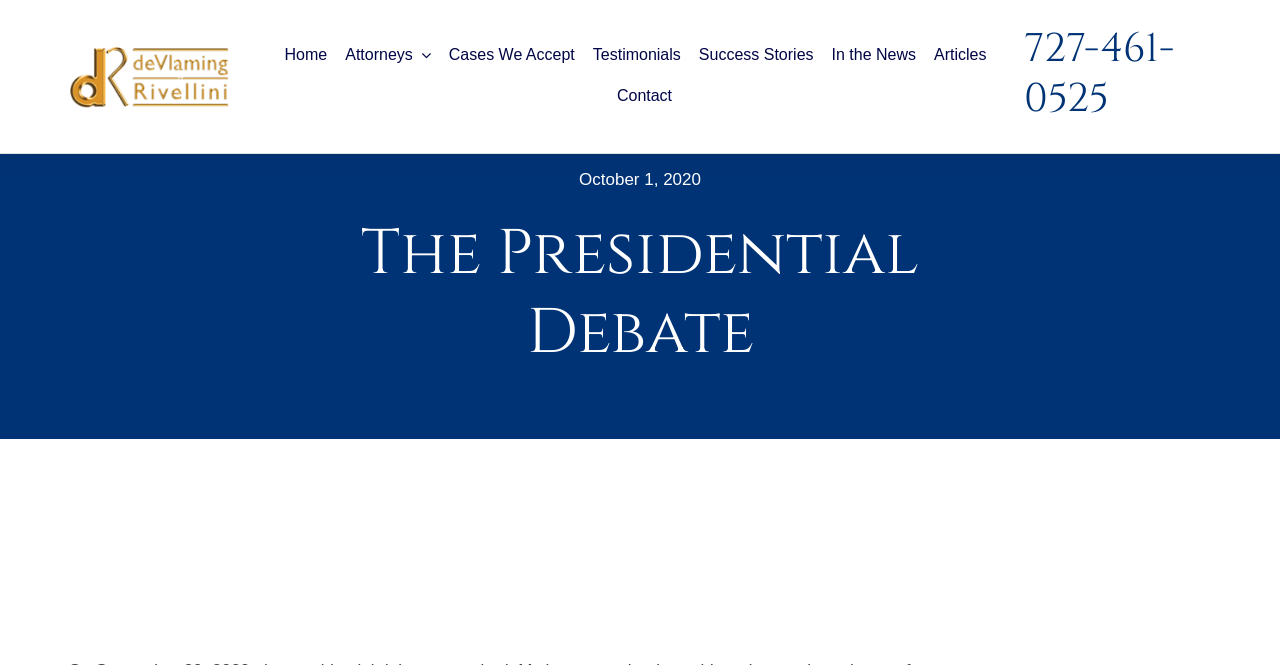Based on the element description: "Success Stories", identify the bounding box coordinates for this UI element. The coordinates must be four float numbers between 0 and 1, listed as [left, top, right, bottom].

[0.546, 0.054, 0.636, 0.115]